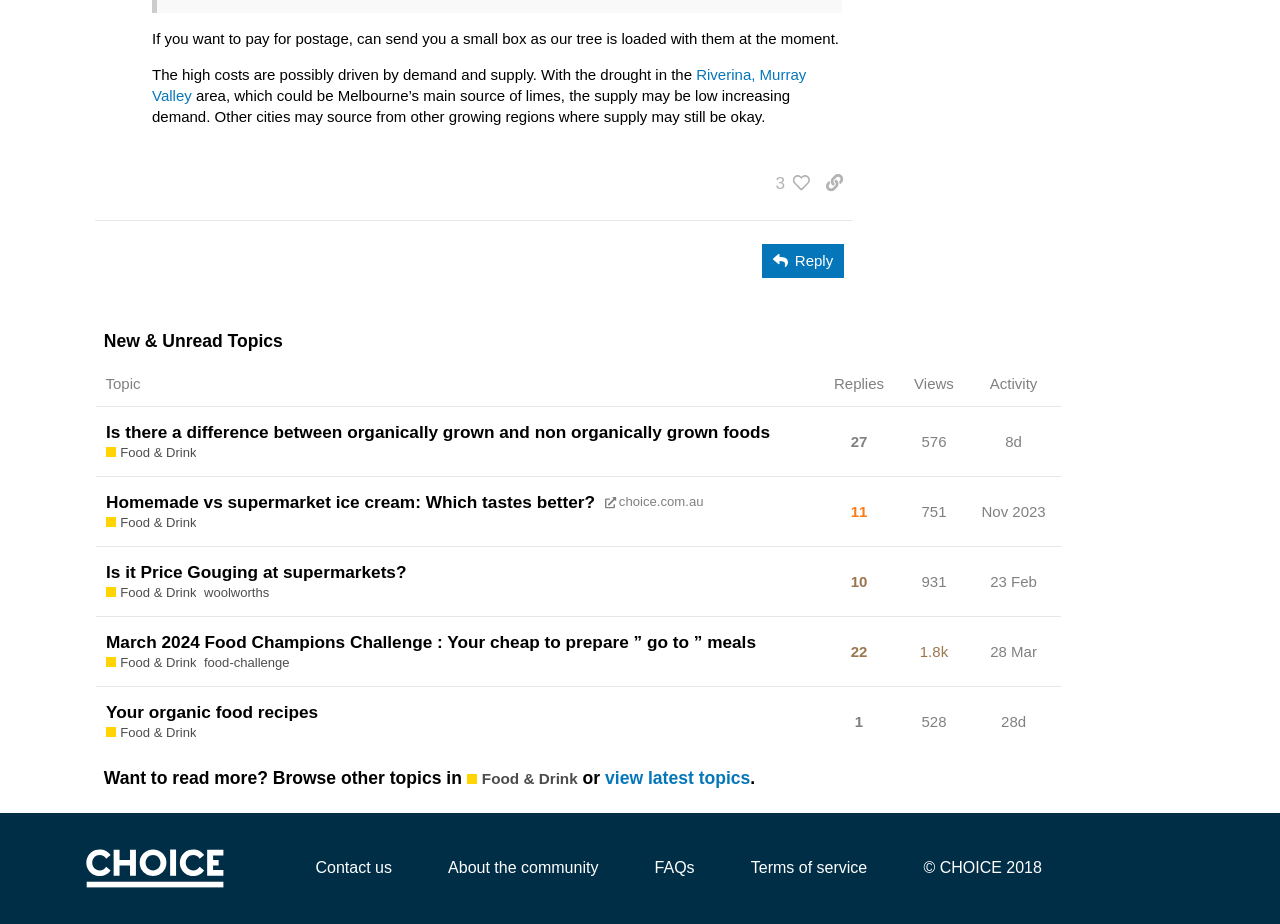Please study the image and answer the question comprehensively:
What is the category of the third topic?

I determined the answer by looking at the third row of the table under the 'New & Unread Topics' heading, where the category is indicated as 'Food & Drink'.